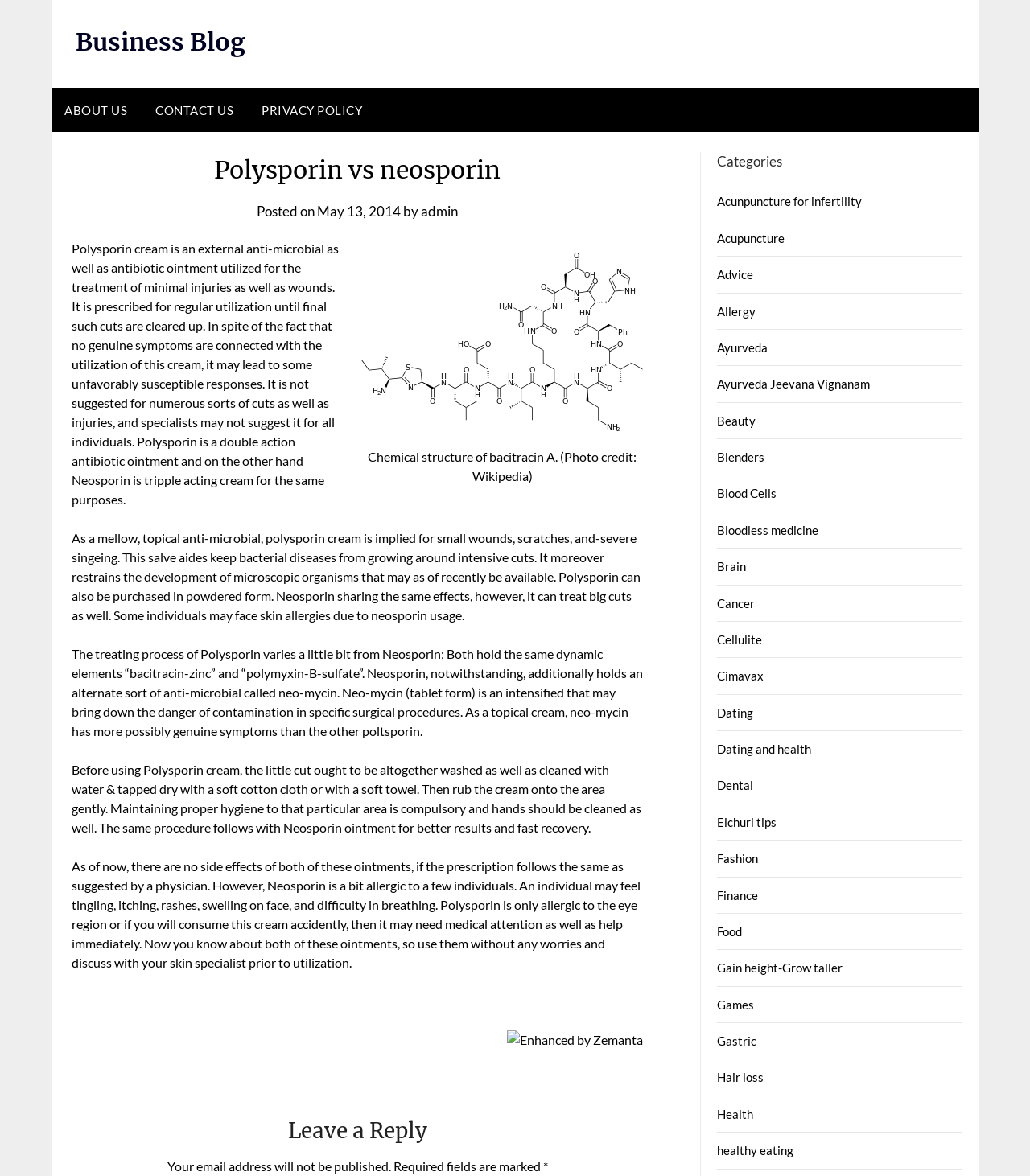Find the bounding box coordinates of the element to click in order to complete this instruction: "Click on the 'ABOUT US' link". The bounding box coordinates must be four float numbers between 0 and 1, denoted as [left, top, right, bottom].

[0.05, 0.075, 0.136, 0.112]